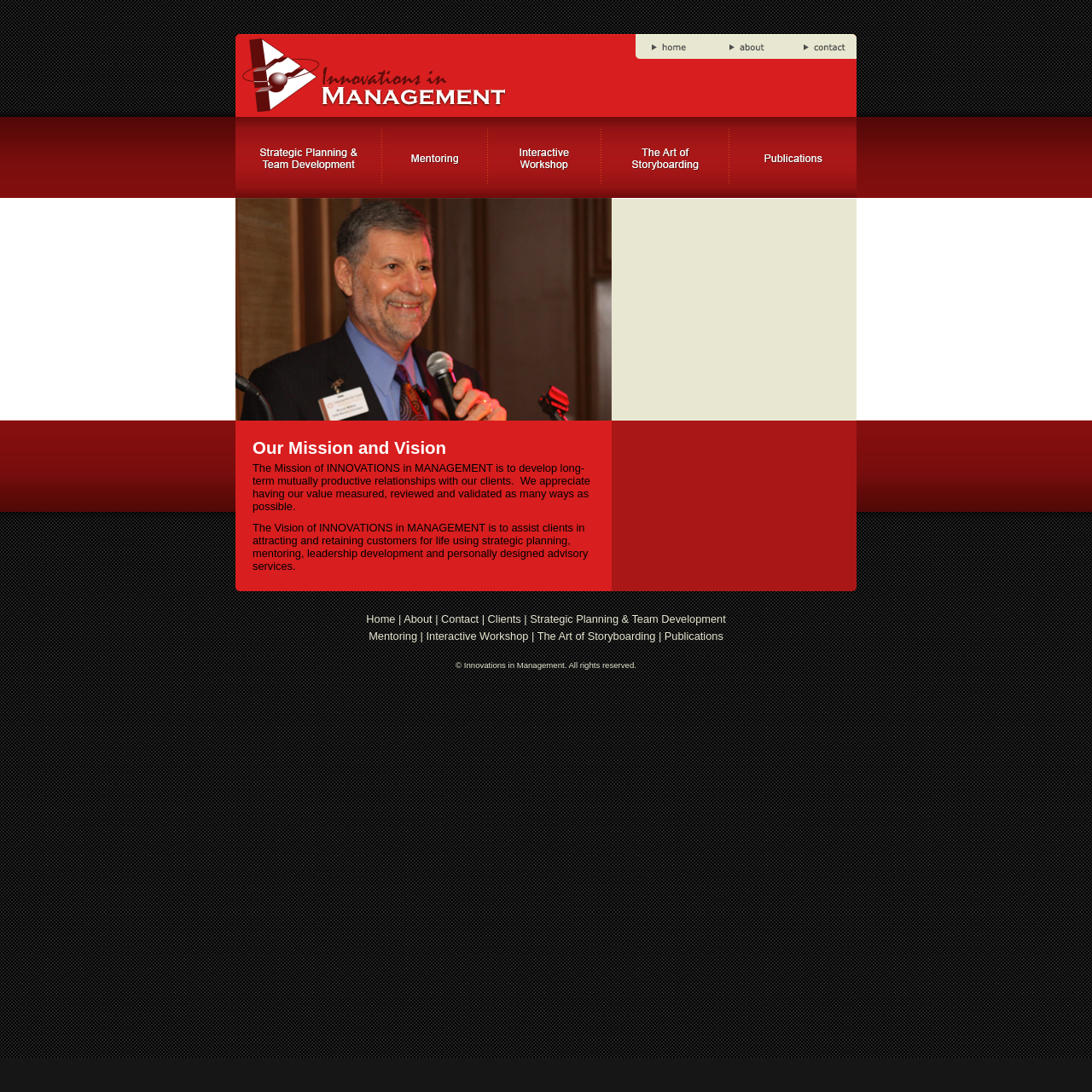Locate the bounding box coordinates of the region to be clicked to comply with the following instruction: "click on home". The coordinates must be four float numbers between 0 and 1, in the form [left, top, right, bottom].

[0.582, 0.043, 0.649, 0.056]